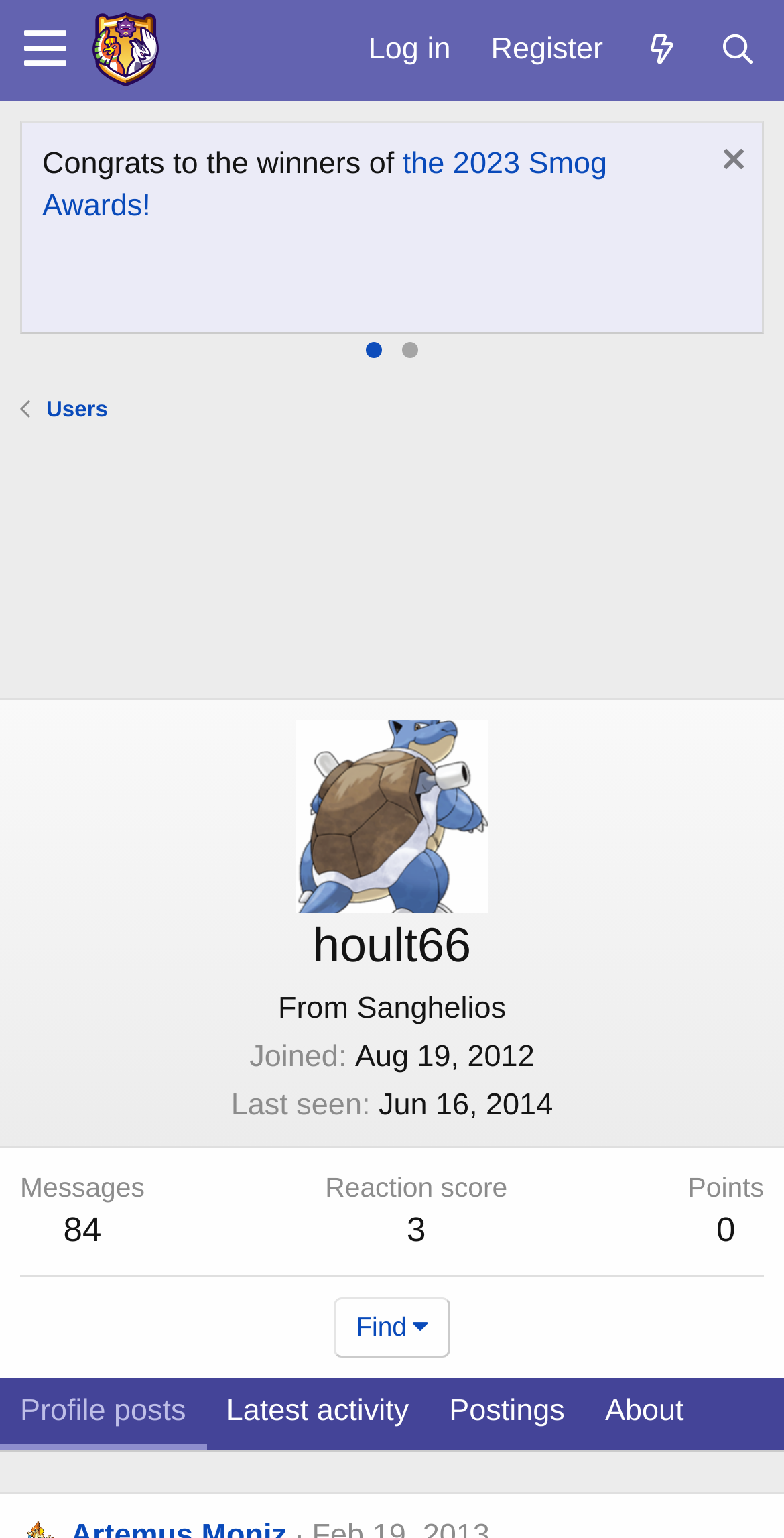Pinpoint the bounding box coordinates of the element that must be clicked to accomplish the following instruction: "View the latest activity". The coordinates should be in the format of four float numbers between 0 and 1, i.e., [left, top, right, bottom].

[0.263, 0.895, 0.547, 0.943]